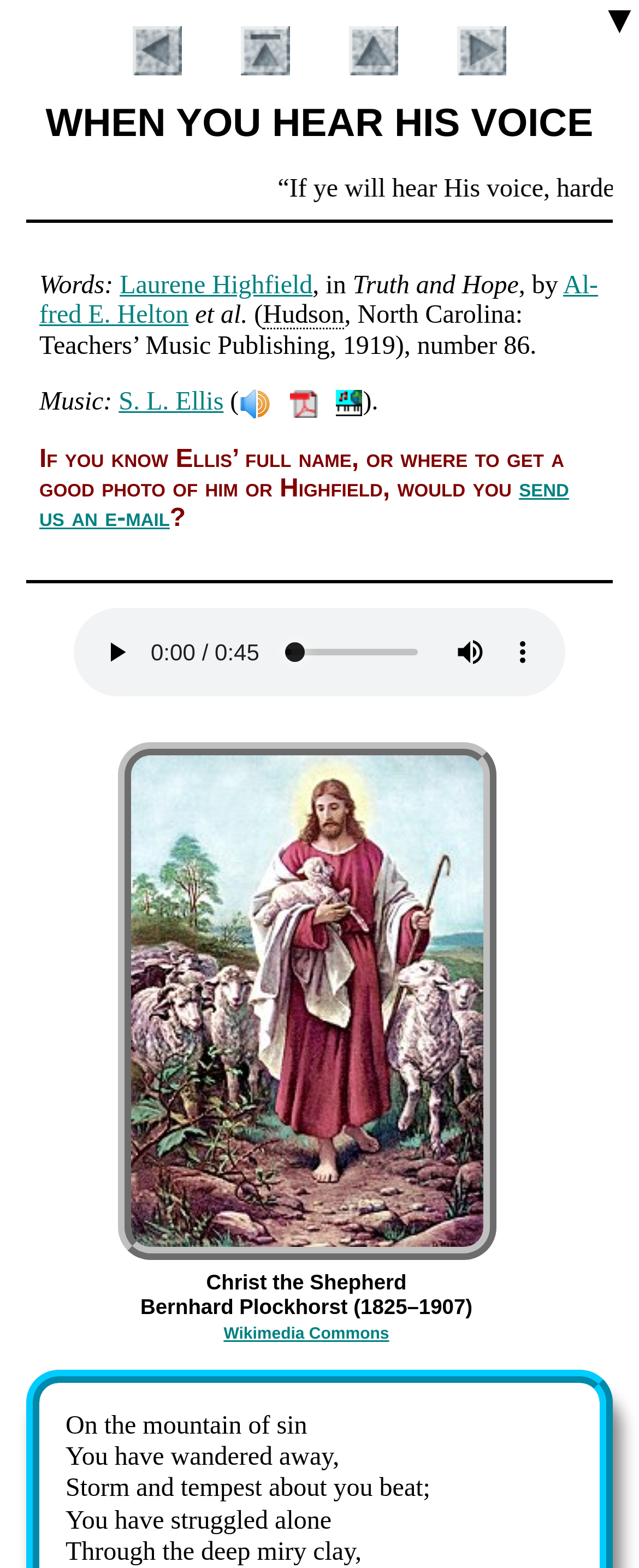Who wrote the music?
Using the visual information from the image, give a one-word or short-phrase answer.

S. L. Ellis